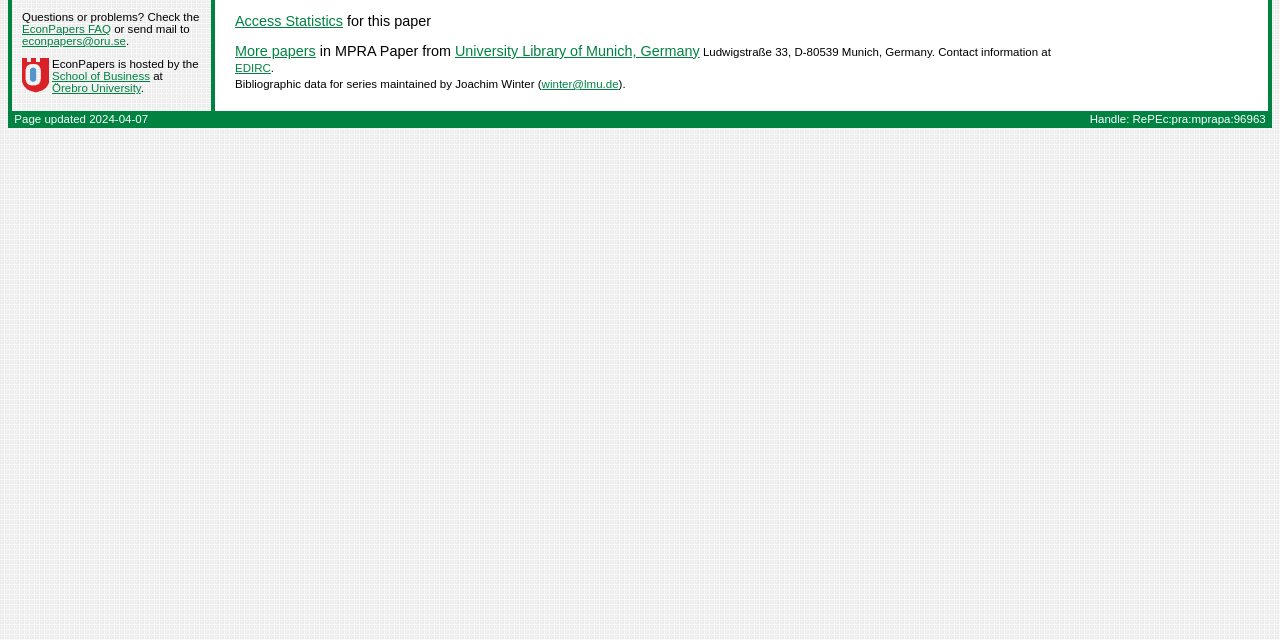Find the UI element described as: "EDIRC" and predict its bounding box coordinates. Ensure the coordinates are four float numbers between 0 and 1, [left, top, right, bottom].

[0.184, 0.097, 0.212, 0.116]